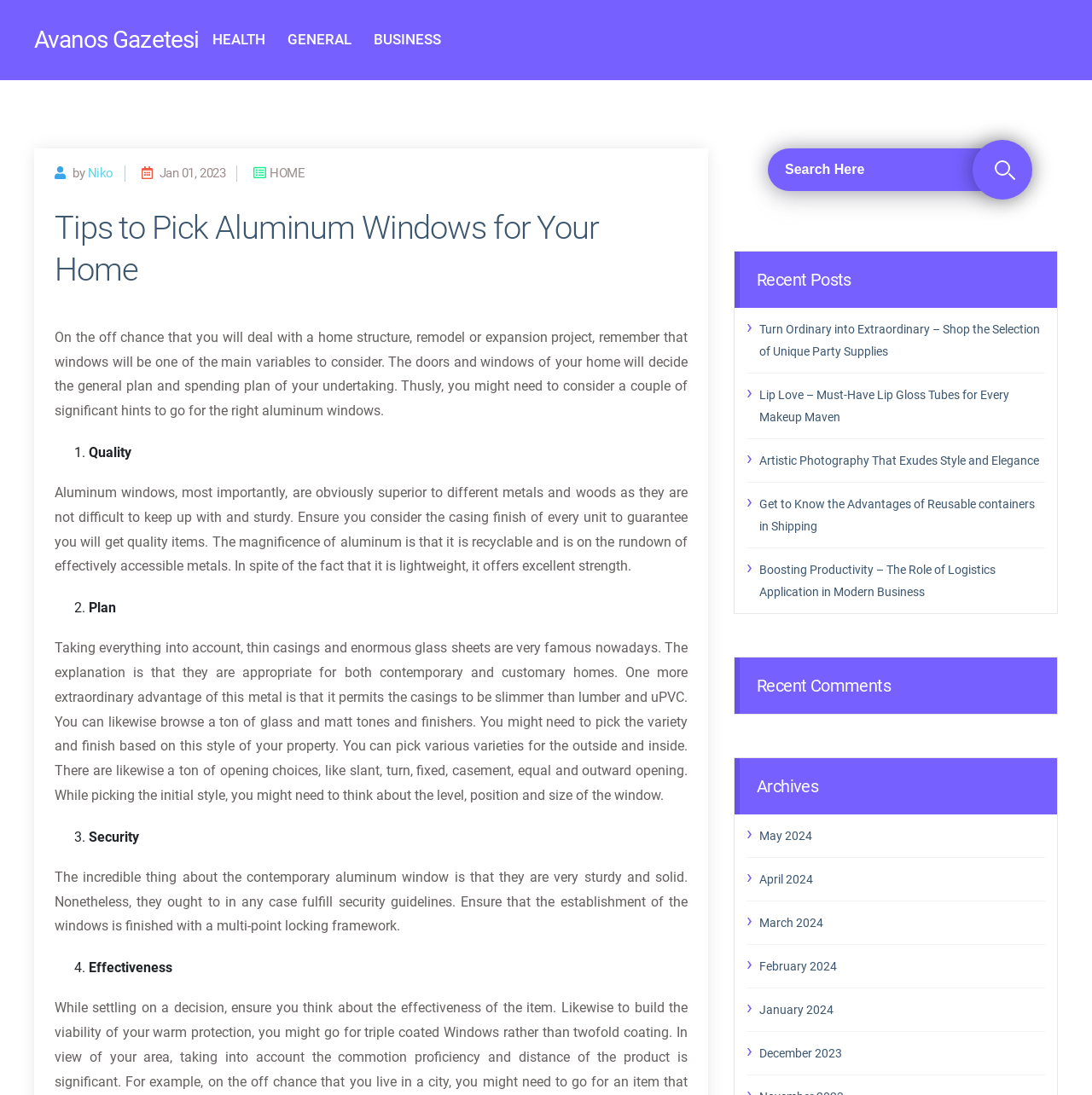Provide a one-word or one-phrase answer to the question:
What type of posts are listed under 'Recent Posts'?

Various topics